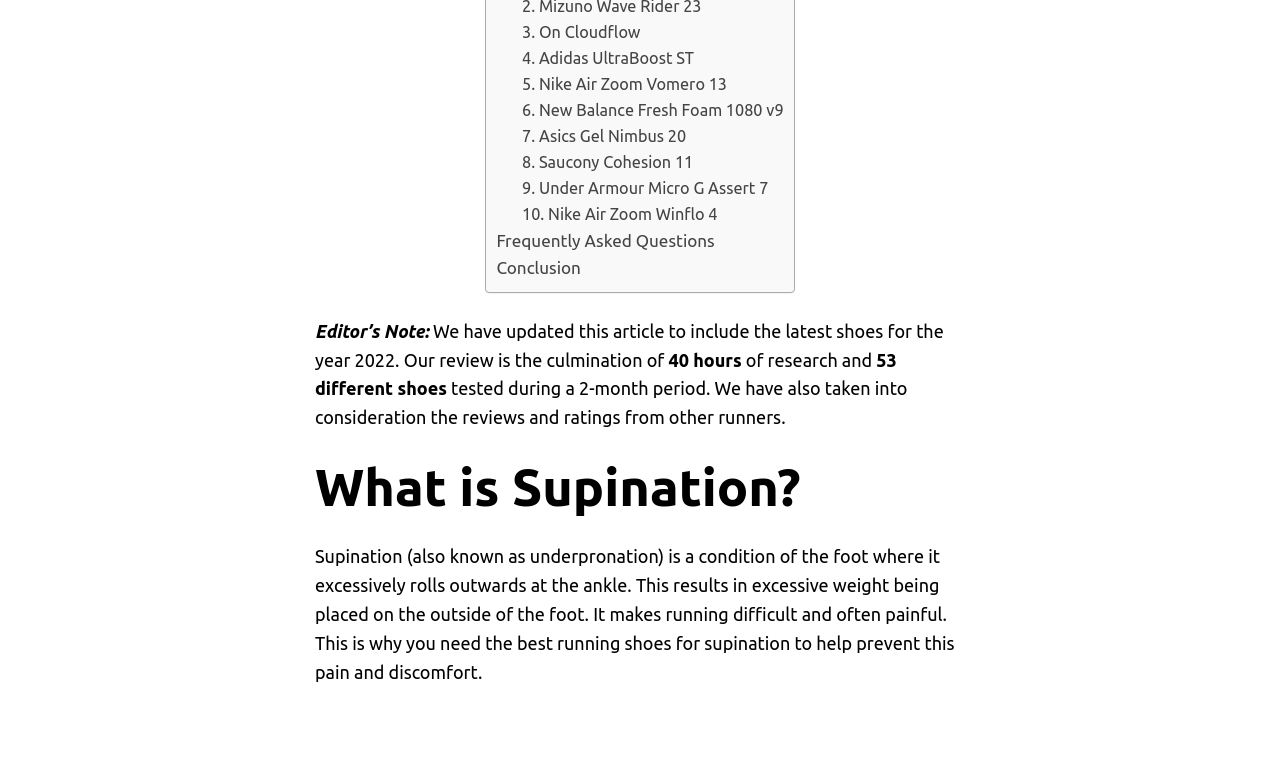Please mark the clickable region by giving the bounding box coordinates needed to complete this instruction: "Leave a comment".

None